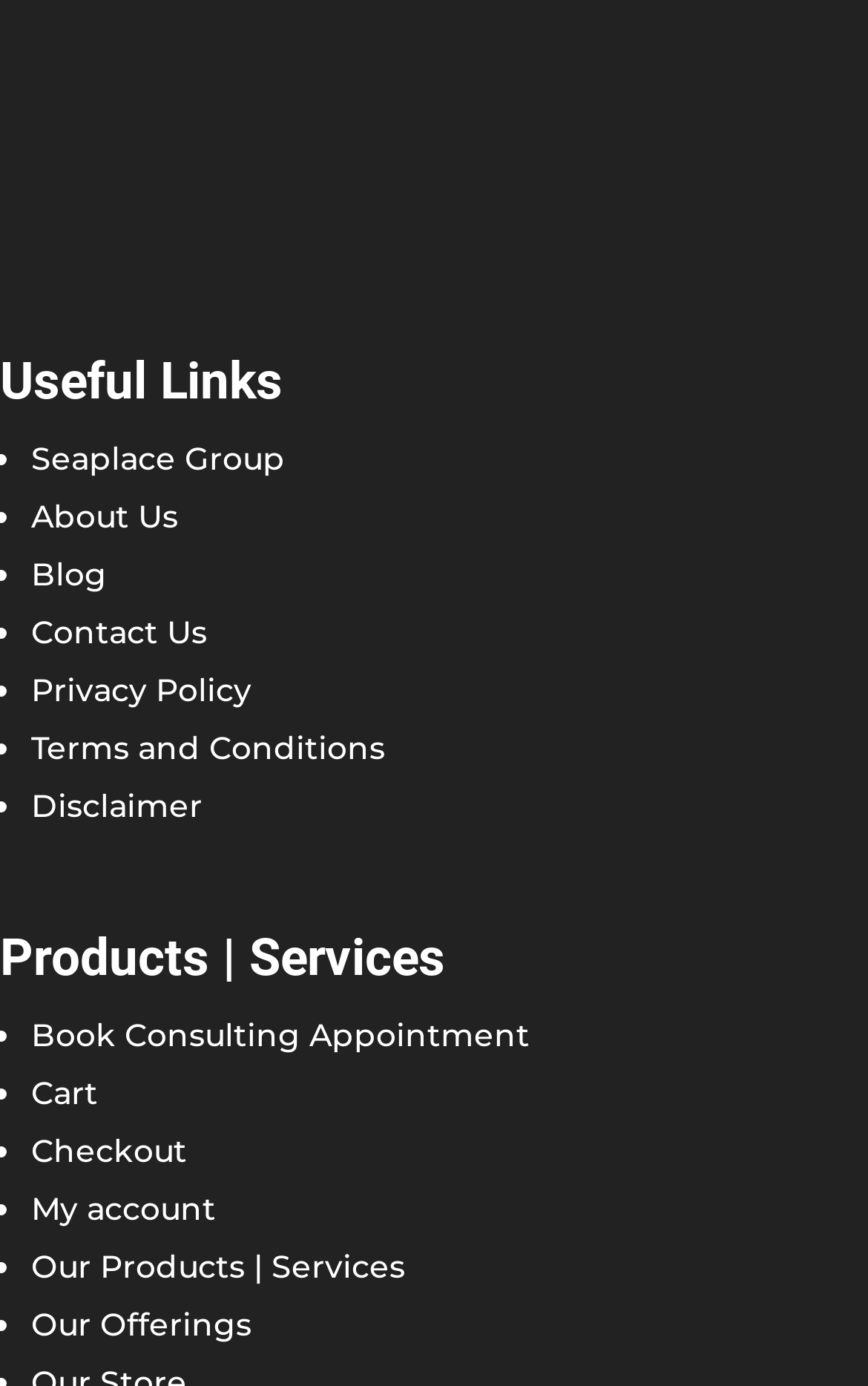Are there any links with the word 'account'?
Give a one-word or short phrase answer based on the image.

Yes